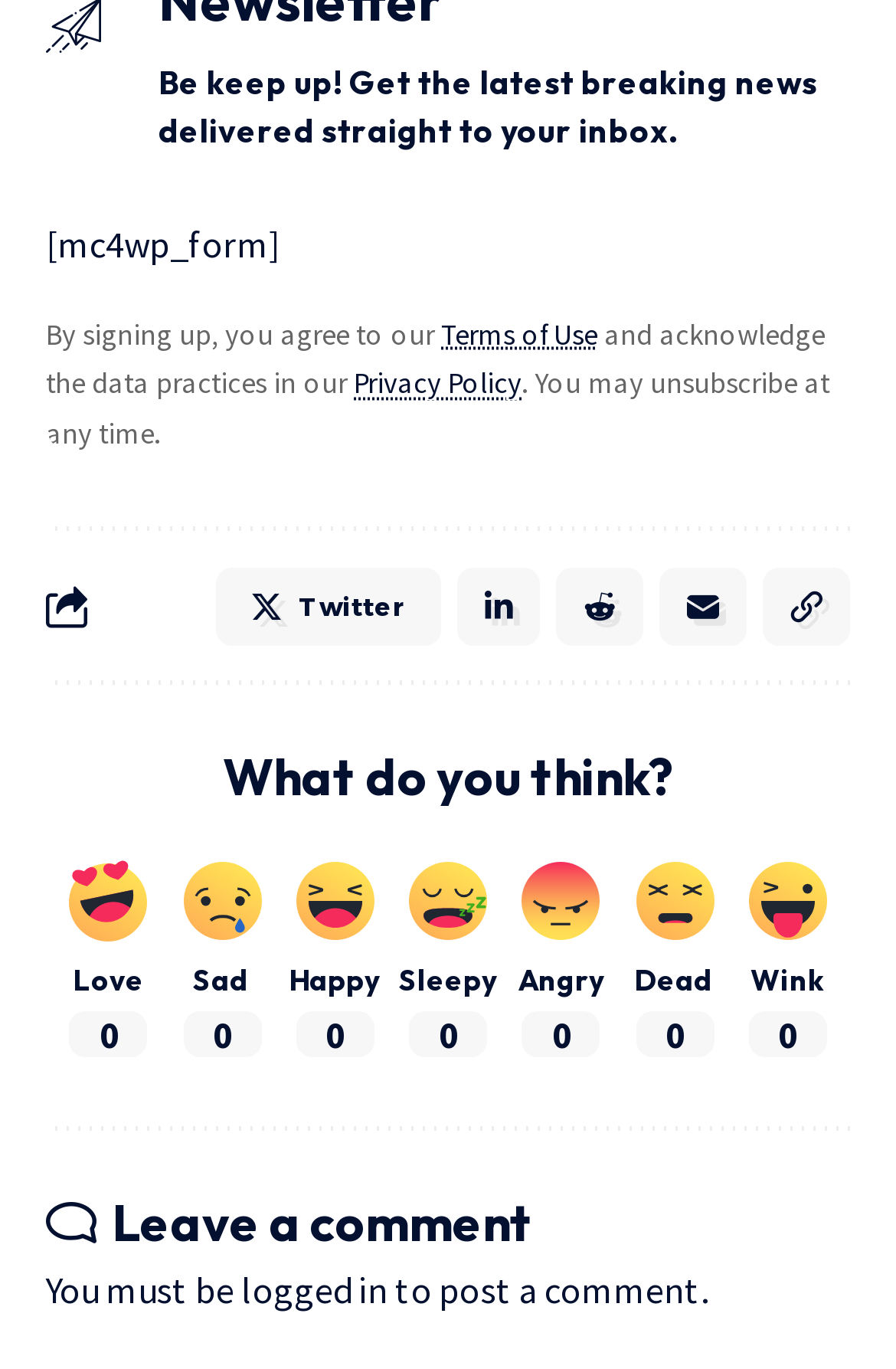What are the social media platforms linked?
Answer the question with a detailed explanation, including all necessary information.

The links ' Twitter', '', '', '', and '' suggest that the website is linked to various social media platforms, including Twitter, although the exact platforms corresponding to the other icons are not specified.